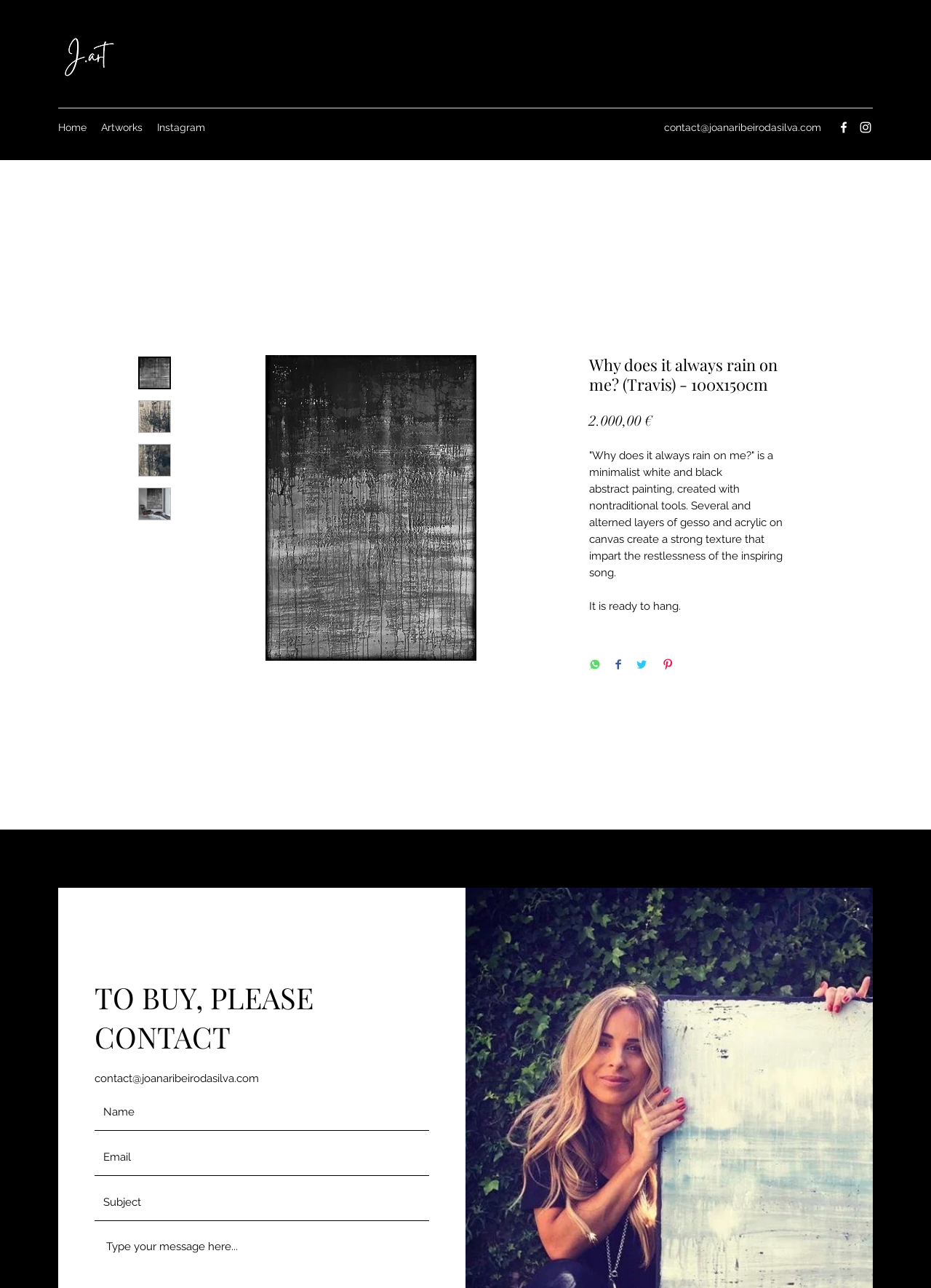Offer an in-depth caption of the entire webpage.

This webpage is about a minimalist white and black abstract painting titled "Why does it always rain on me?" created with nontraditional tools. The painting is showcased in the center of the page, with a large image of the artwork taking up most of the space. Below the image, there are five smaller thumbnail images of the same painting.

To the top left of the page, there is a navigation menu with links to "Home", "Artworks", and "Instagram". Next to the navigation menu, there is a small logo of "Mint Cosmetics Boutique". On the top right side of the page, there is a contact email address and a social bar with links to Facebook and Instagram.

Below the painting, there is a description of the artwork, stating that it is a minimalist white and black abstract painting created with nontraditional tools, featuring a strong texture that imparts the restlessness of the inspiring song. The price of the painting, 2,000.00 €, is listed below the description. There are also buttons to share the artwork on WhatsApp, Facebook, Twitter, and Pinterest.

Further down the page, there is a heading "TO BUY, PLEASE CONTACT" followed by a contact email address and a contact form with fields for name, email, and subject.